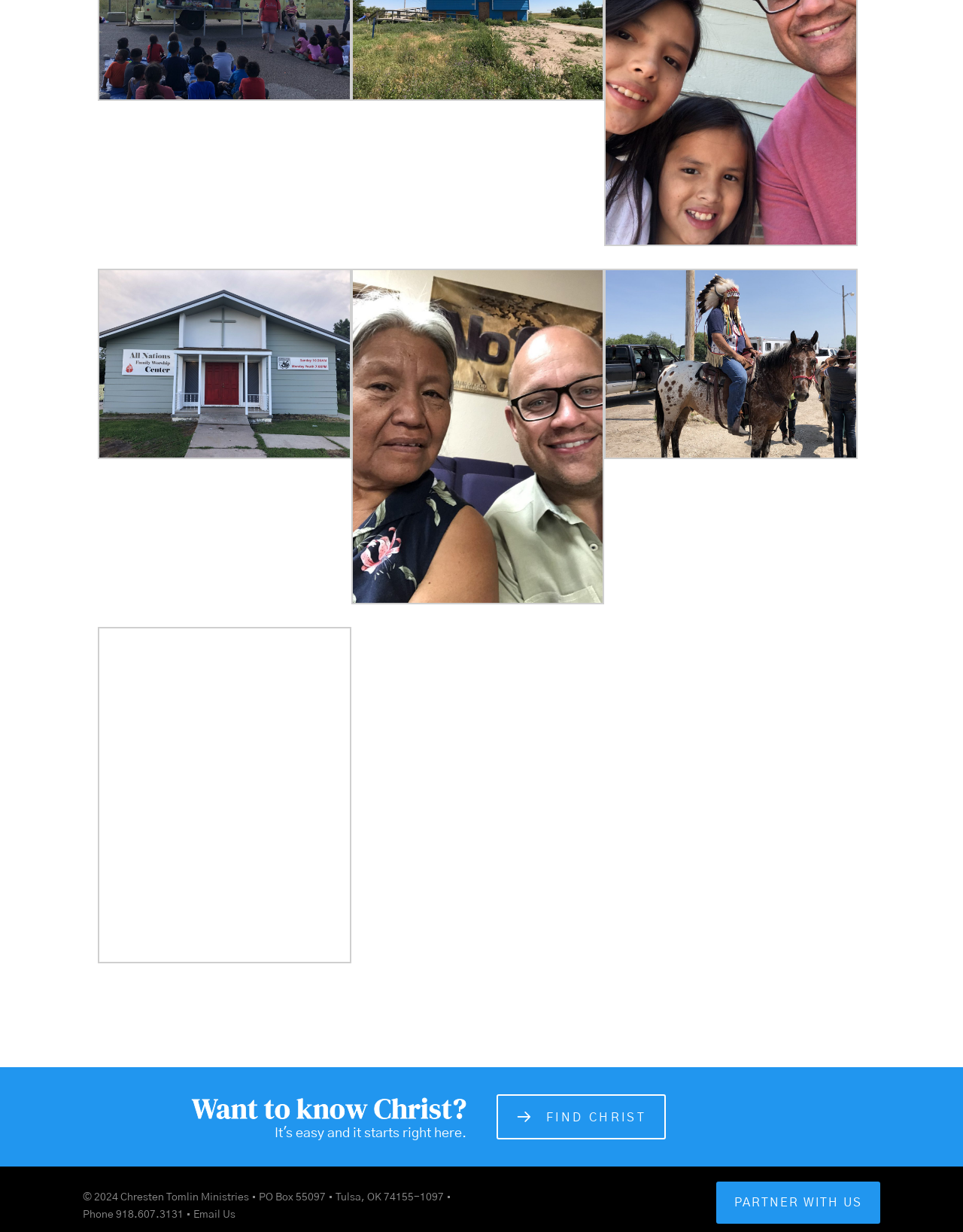What is the phone number listed at the bottom?
Please give a detailed and elaborate explanation in response to the question.

I found the phone number in the StaticText element with the text '© 2024 Chresten Tomlin Ministries • PO Box 55097 • Tulsa, OK 74155-1097 • Phone 918.607.3131 •' at the bottom of the page.